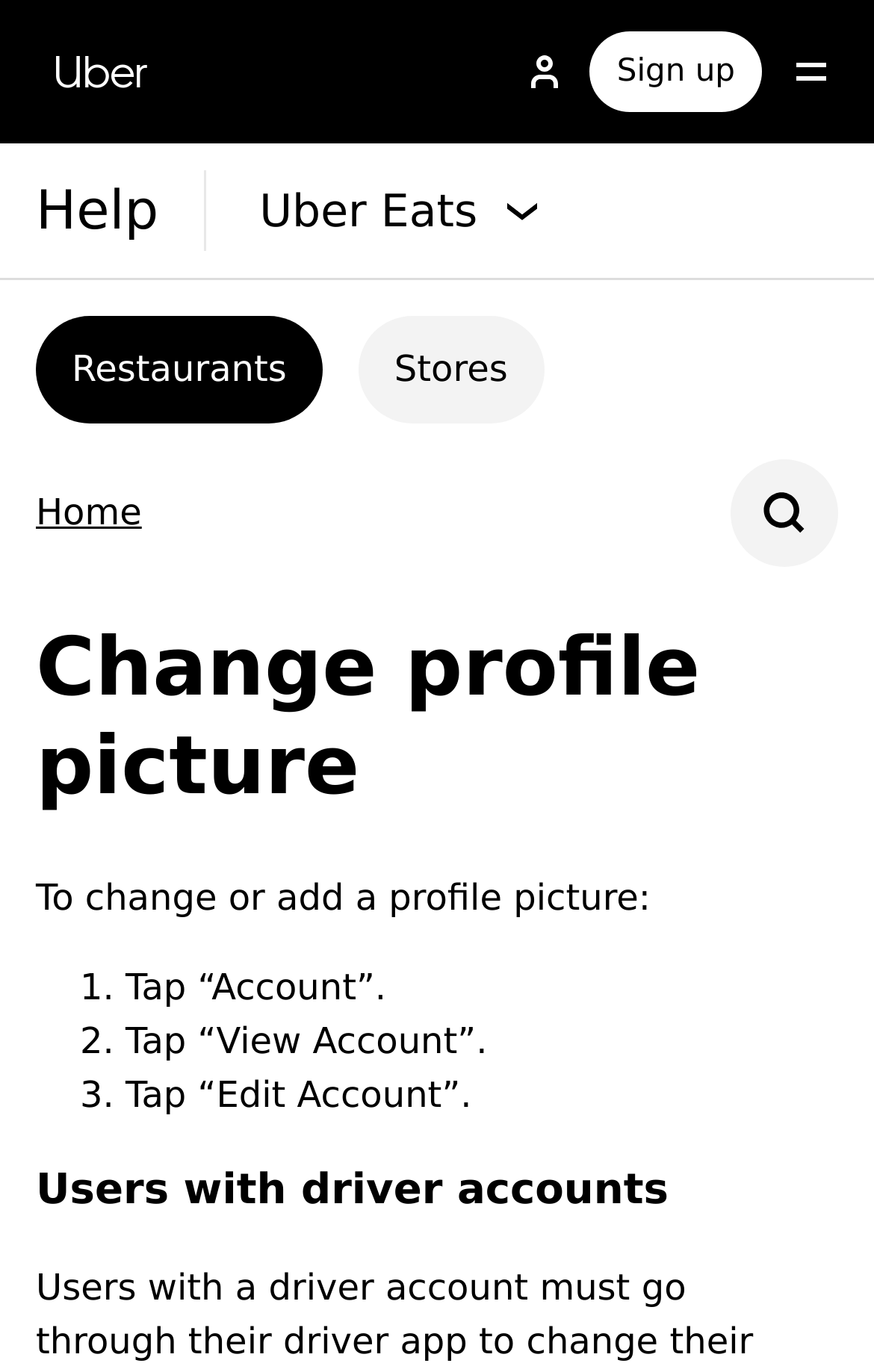Bounding box coordinates should be provided in the format (top-left x, top-left y, bottom-right x, bottom-right y) with all values between 0 and 1. Identify the bounding box for this UI element: Uber Eats

[0.297, 0.137, 0.618, 0.17]